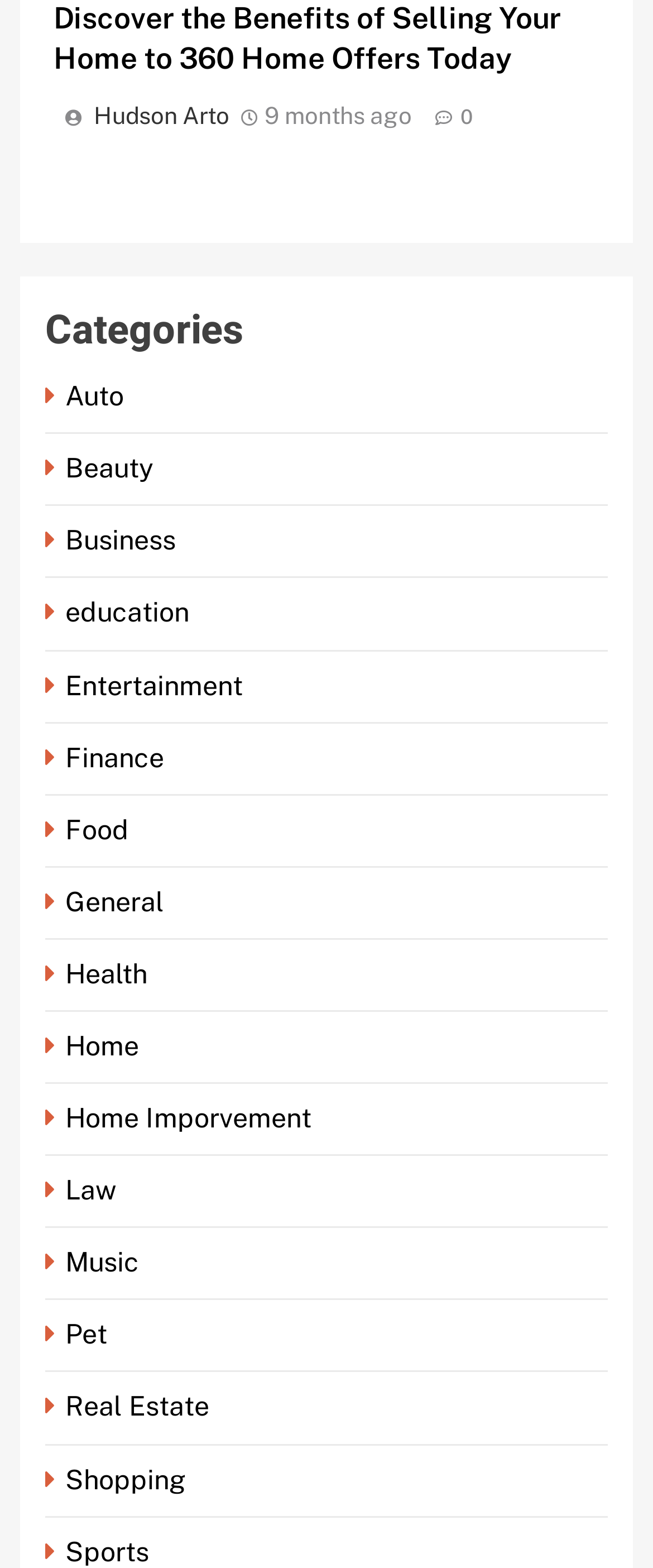Please give the bounding box coordinates of the area that should be clicked to fulfill the following instruction: "Visit the 'Home' category". The coordinates should be in the format of four float numbers from 0 to 1, i.e., [left, top, right, bottom].

[0.069, 0.657, 0.226, 0.677]